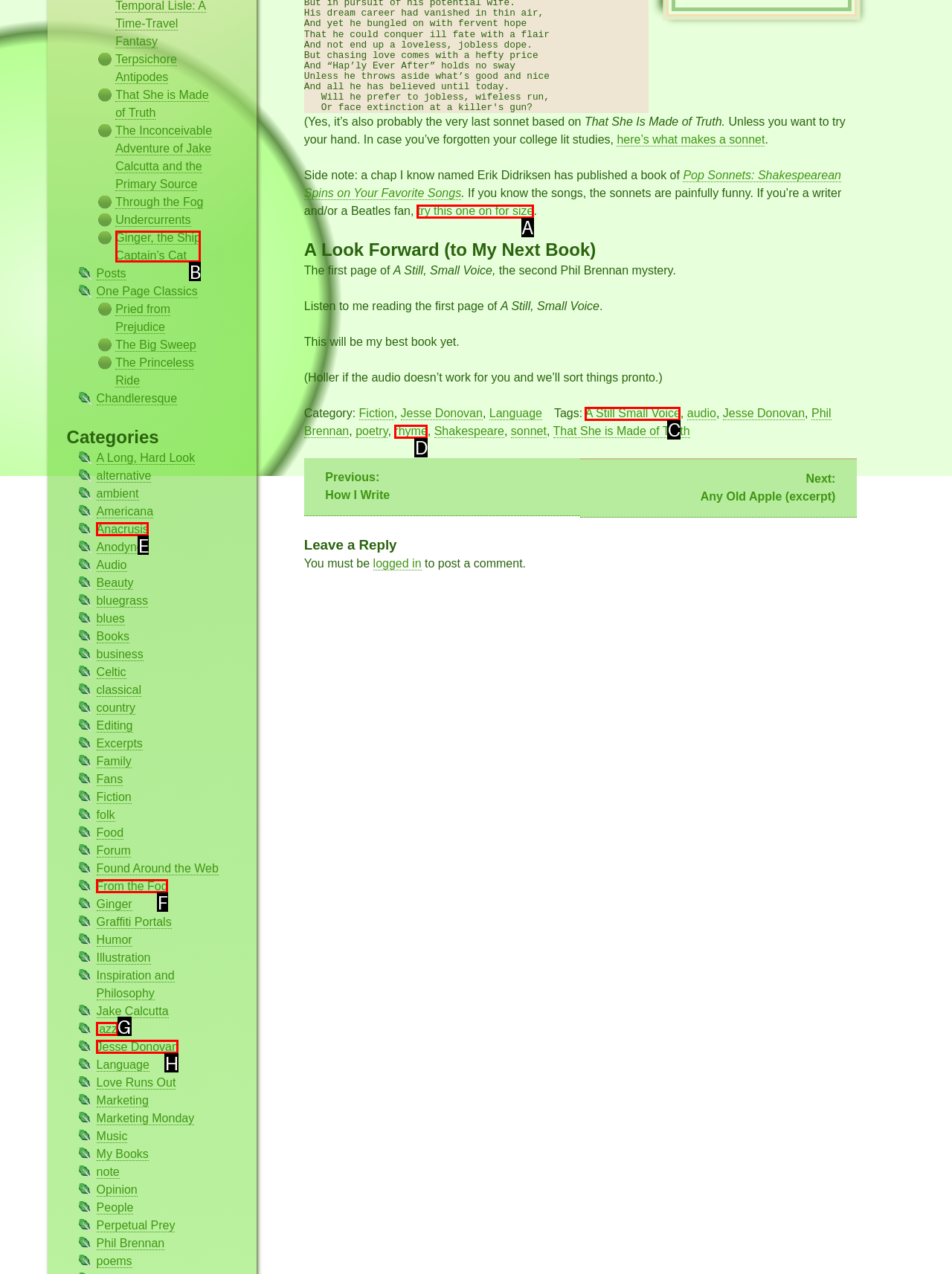Looking at the description: A Still Small Voice, identify which option is the best match and respond directly with the letter of that option.

C